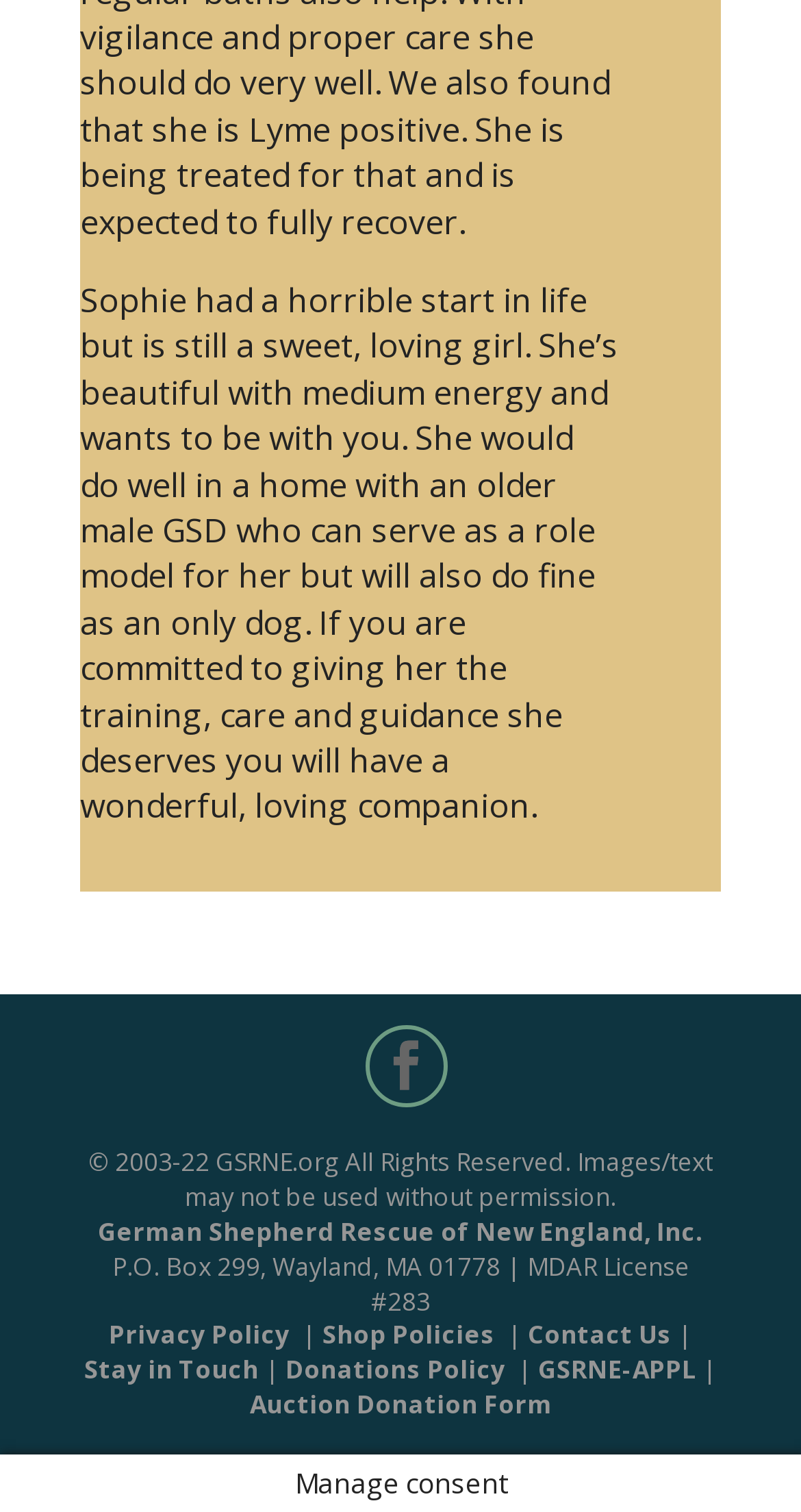Identify the bounding box coordinates of the clickable region required to complete the instruction: "visit the privacy policy page". The coordinates should be given as four float numbers within the range of 0 and 1, i.e., [left, top, right, bottom].

[0.136, 0.871, 0.362, 0.894]